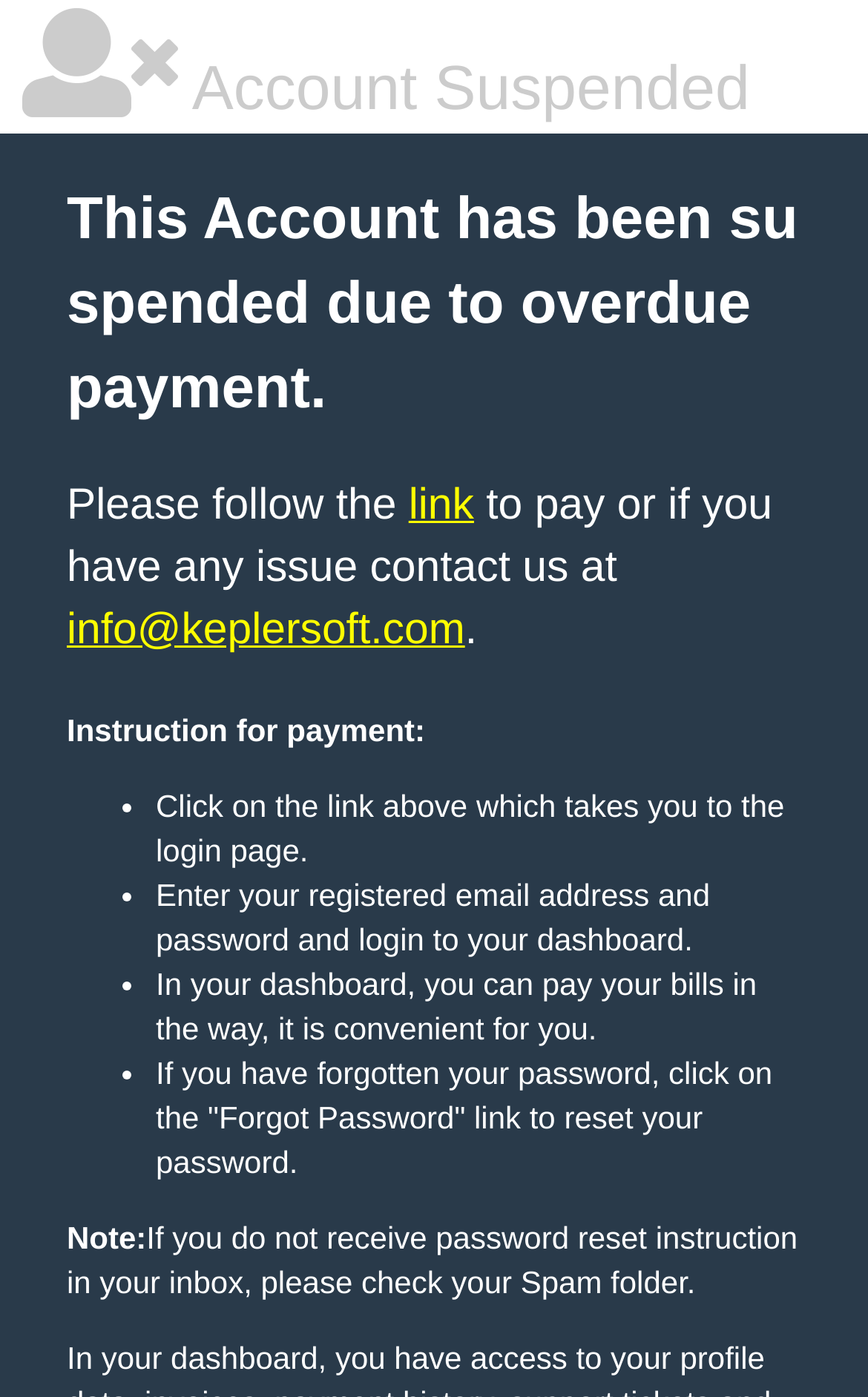What should I do if I forgot my password?
Please provide a comprehensive answer based on the contents of the image.

If I forgot my password, I should click on the 'Forgot Password' link to reset my password, as mentioned in the instructions provided.